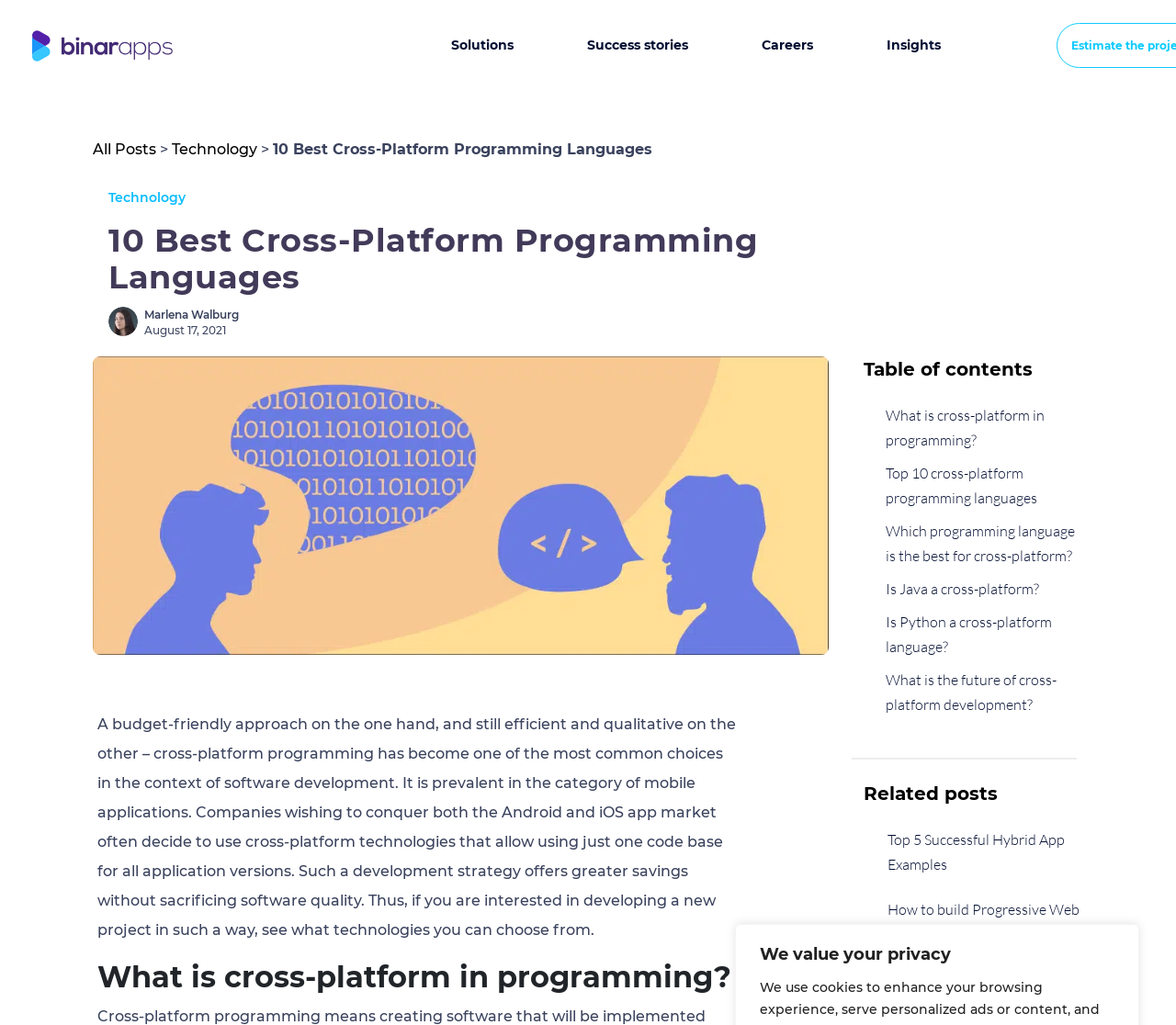Please find the bounding box coordinates for the clickable element needed to perform this instruction: "View the 'Technology' category".

[0.146, 0.137, 0.219, 0.154]